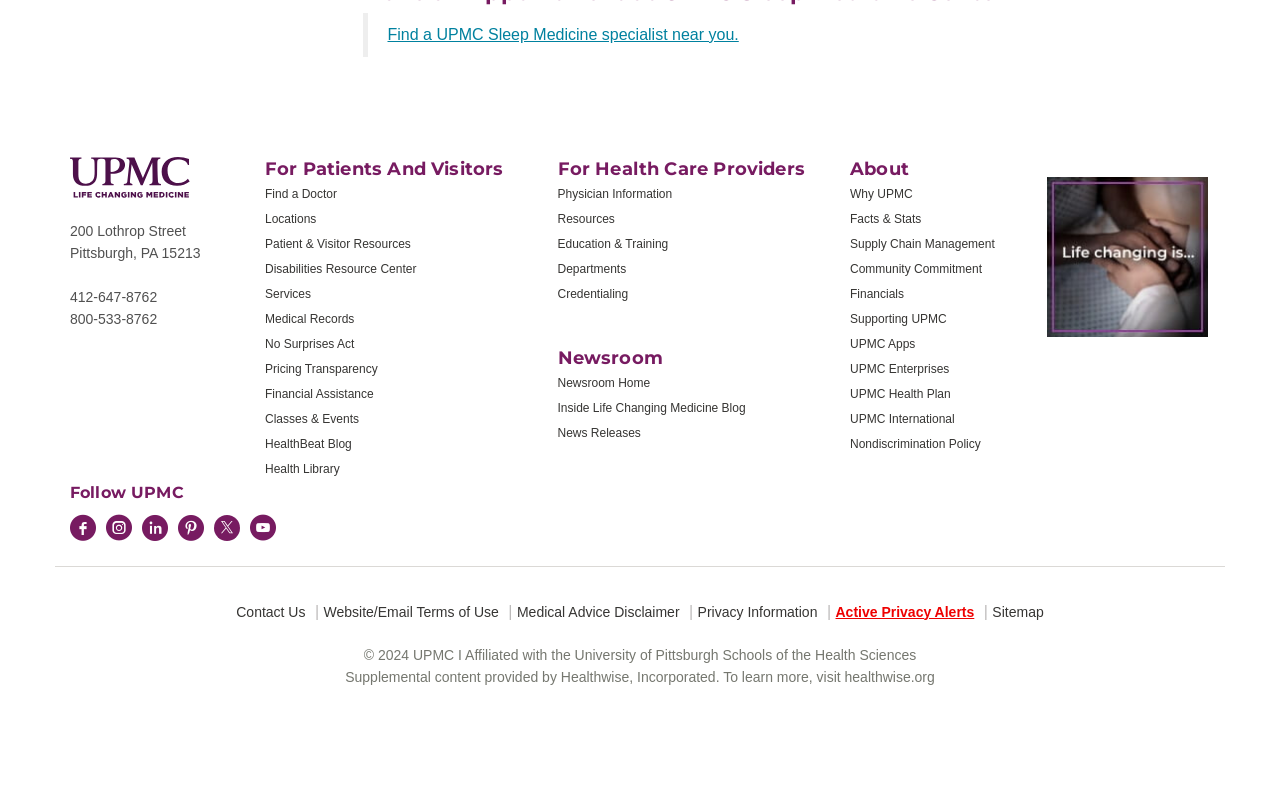How many social media links are there?
Answer the question with a single word or phrase, referring to the image.

6